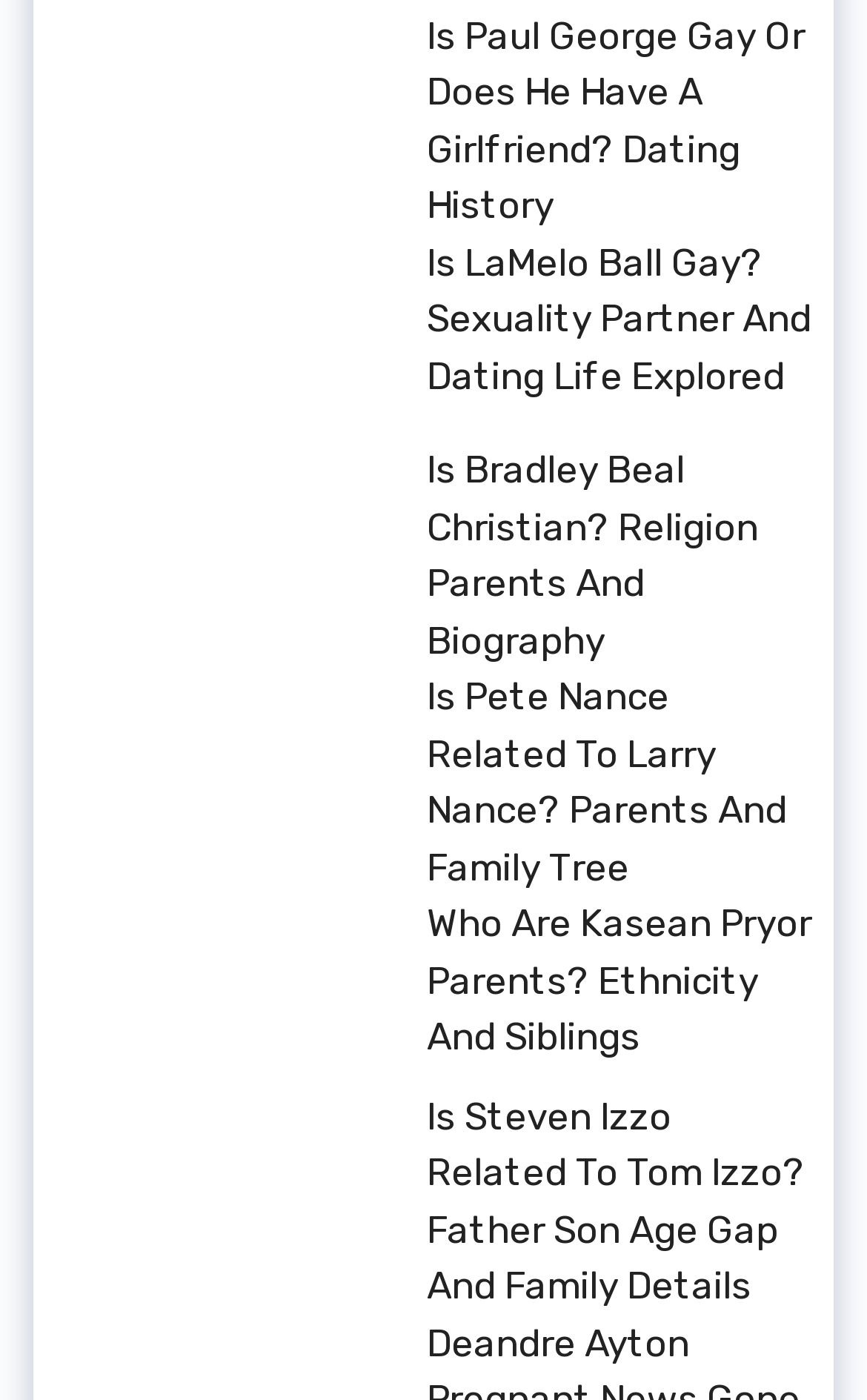Pinpoint the bounding box coordinates for the area that should be clicked to perform the following instruction: "Read about Paul George's dating history".

[0.064, 0.006, 0.449, 0.143]